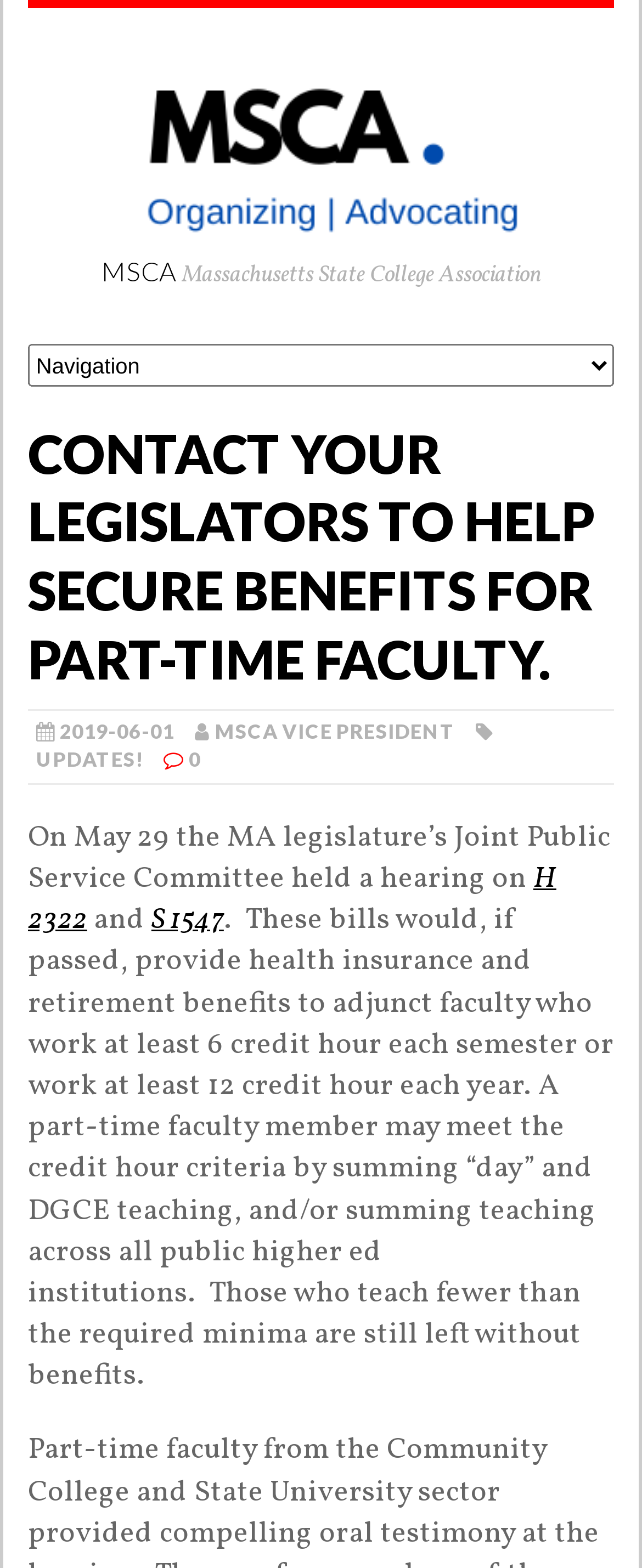Determine the bounding box for the UI element as described: "H 2322". The coordinates should be represented as four float numbers between 0 and 1, formatted as [left, top, right, bottom].

[0.043, 0.548, 0.867, 0.6]